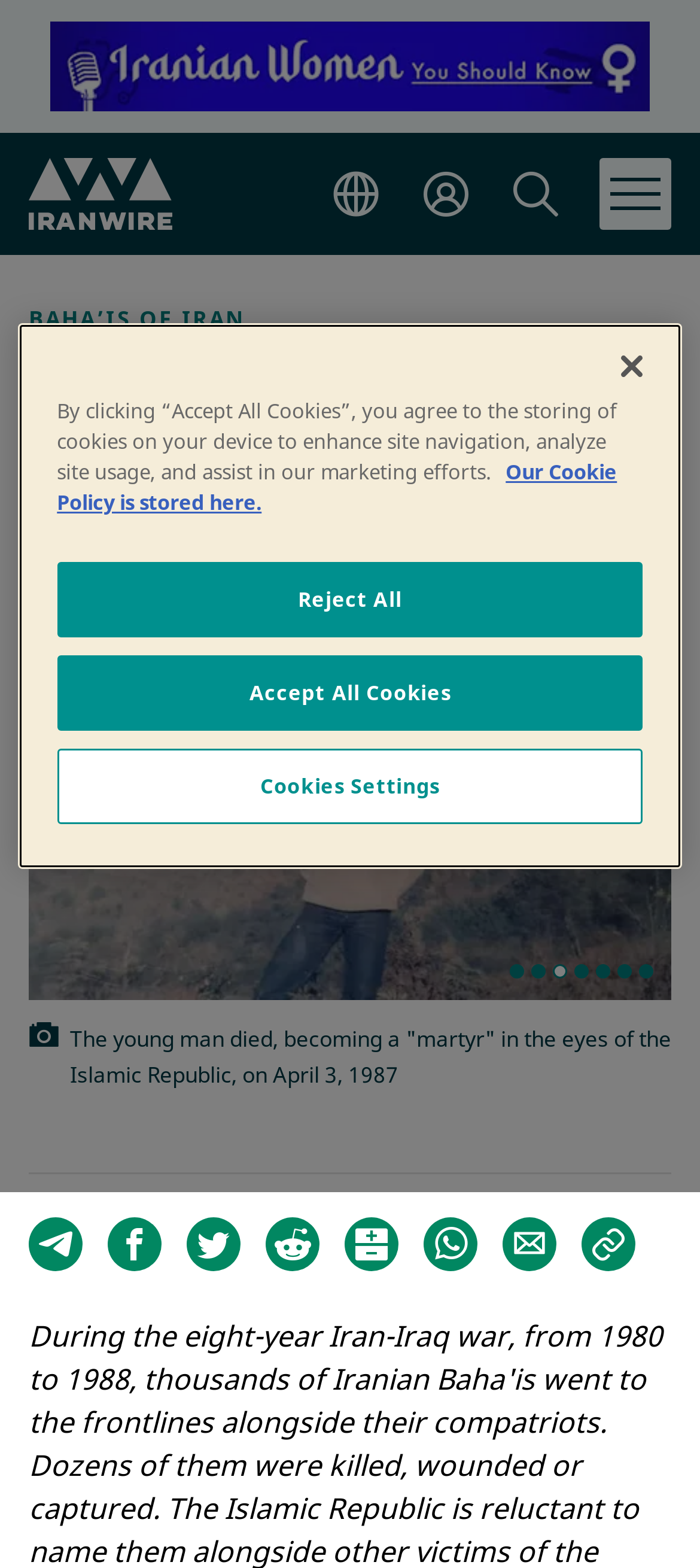Specify the bounding box coordinates for the region that must be clicked to perform the given instruction: "Toggle the burger menu".

[0.856, 0.101, 0.959, 0.147]